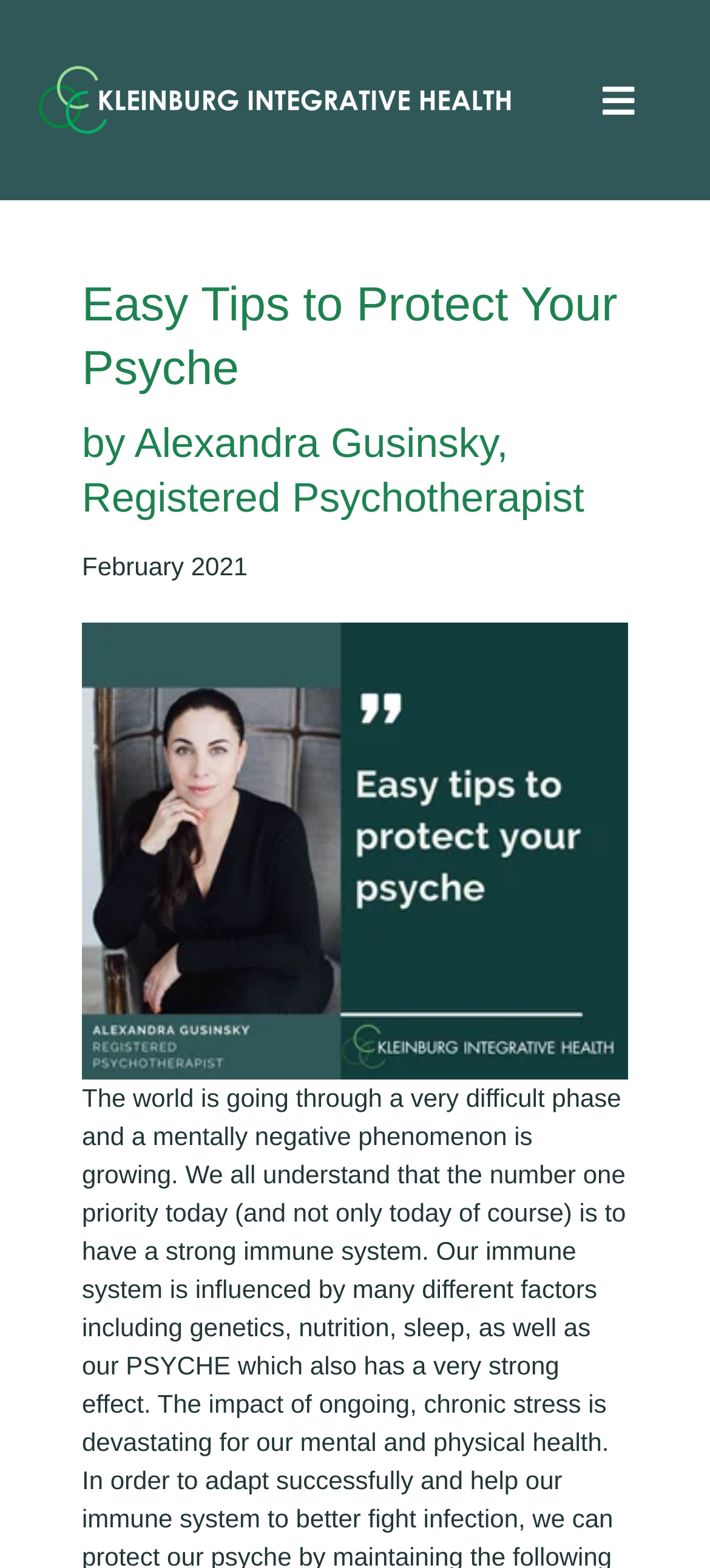Could you locate the bounding box coordinates for the section that should be clicked to accomplish this task: "Read the article by Alexandra Gusinsky".

[0.189, 0.268, 0.7, 0.297]